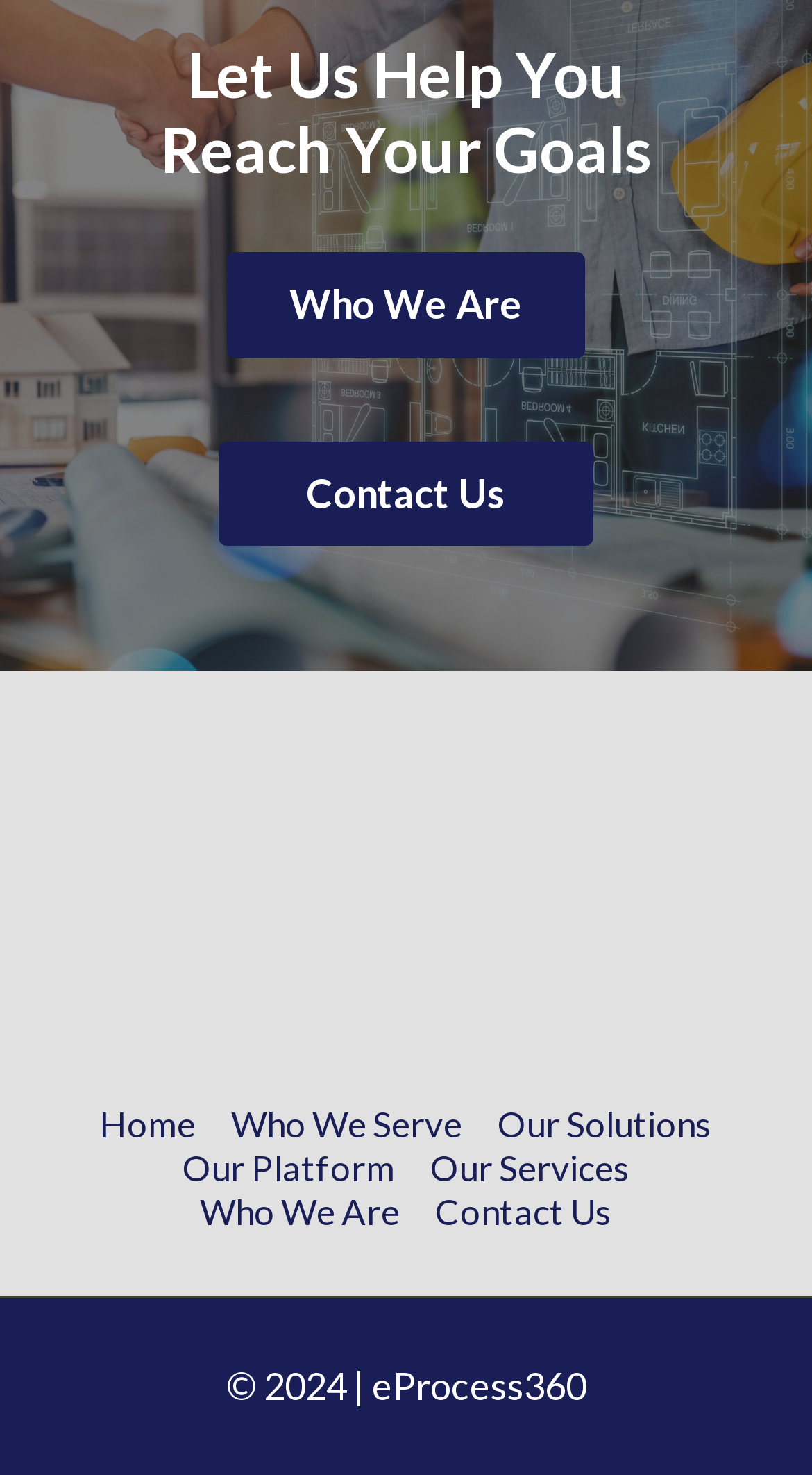Locate the bounding box coordinates of the region to be clicked to comply with the following instruction: "Navigate to 'Contact Us'". The coordinates must be four float numbers between 0 and 1, in the form [left, top, right, bottom].

[0.269, 0.299, 0.731, 0.37]